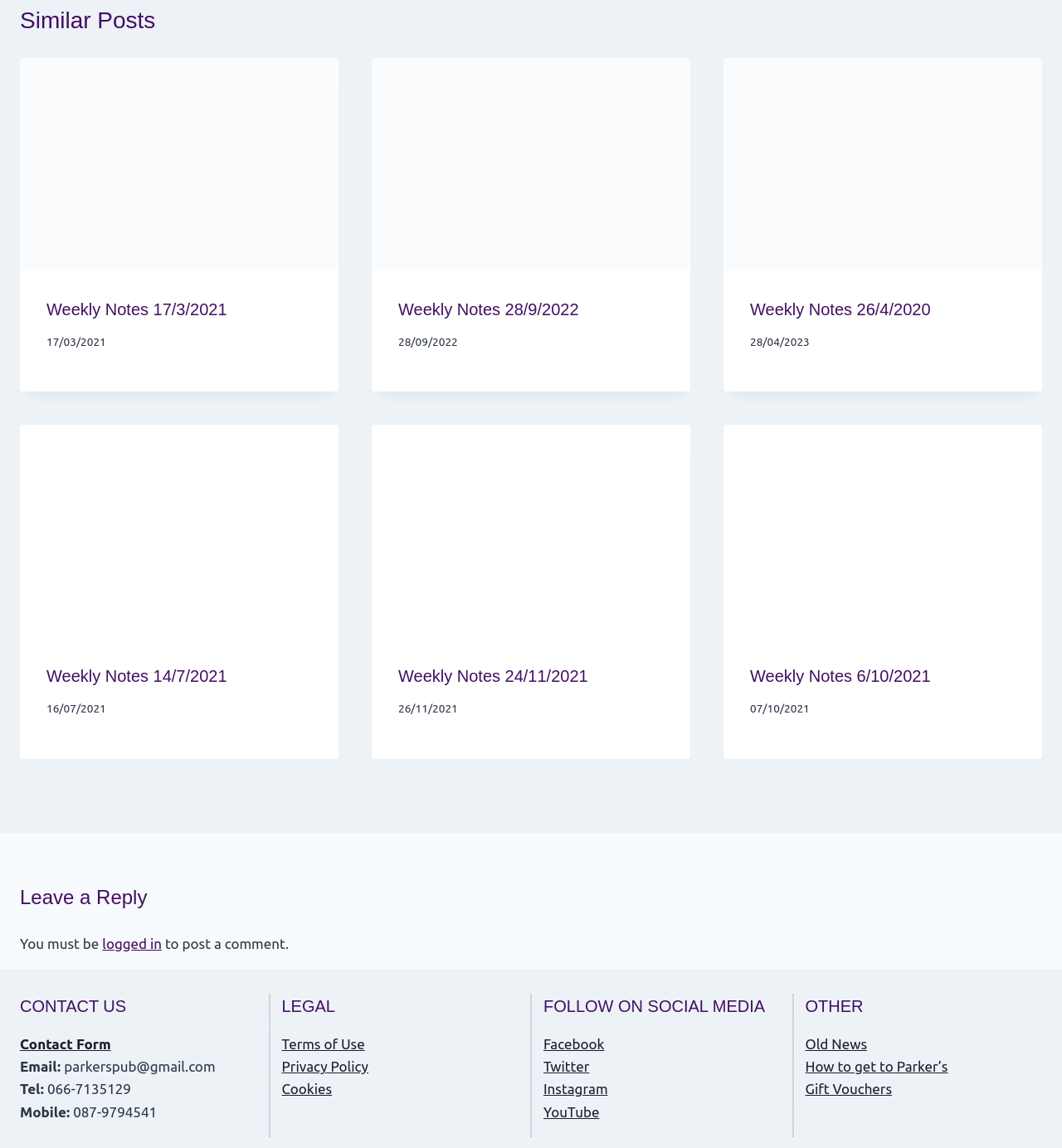How many blog posts are displayed on this webpage?
From the screenshot, supply a one-word or short-phrase answer.

5